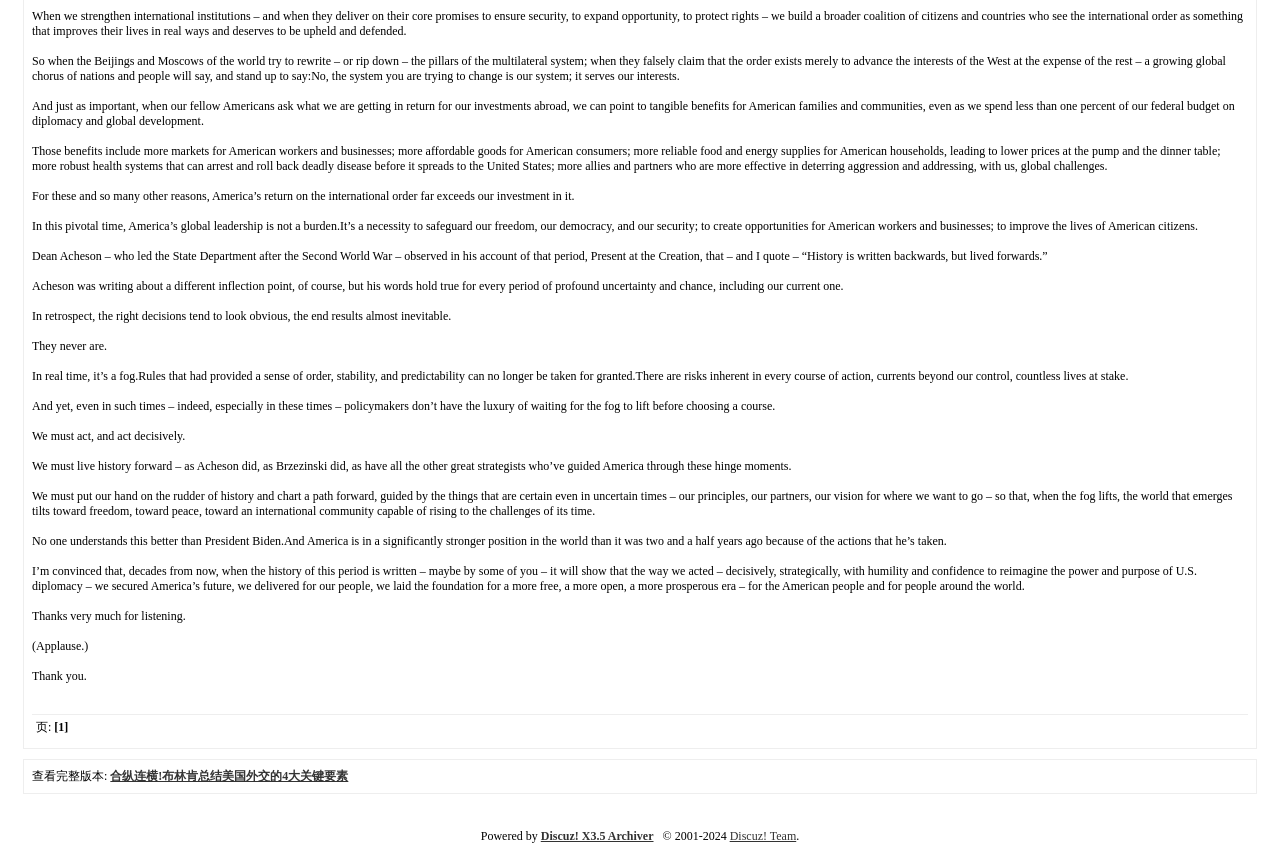Who is the author of the quote 'History is written backwards, but lived forwards'?
Please provide a comprehensive answer based on the information in the image.

The quote 'History is written backwards, but lived forwards' is attributed to Dean Acheson, who led the State Department after the Second World War, as mentioned in the text.